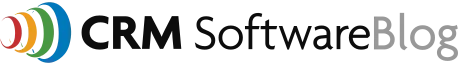Look at the image and answer the question in detail:
What is the primary focus of the CRM Software Blog?

The CRM Software Blog is primarily focused on providing valuable content related to Microsoft Dynamics 365 and the broader CRM landscape, indicating that the blog is a specialized resource for individuals seeking information and insights on Customer Relationship Management systems.